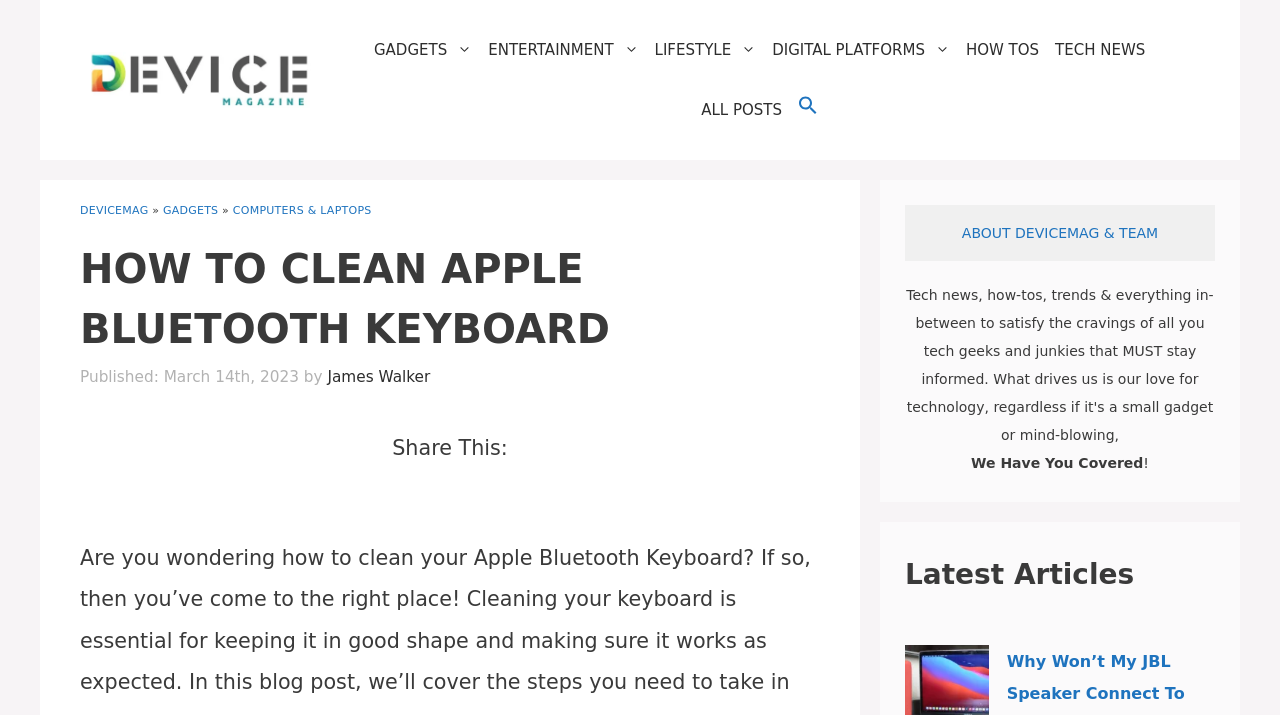What is the topic of the article?
Answer briefly with a single word or phrase based on the image.

Cleaning Apple Bluetooth Keyboard